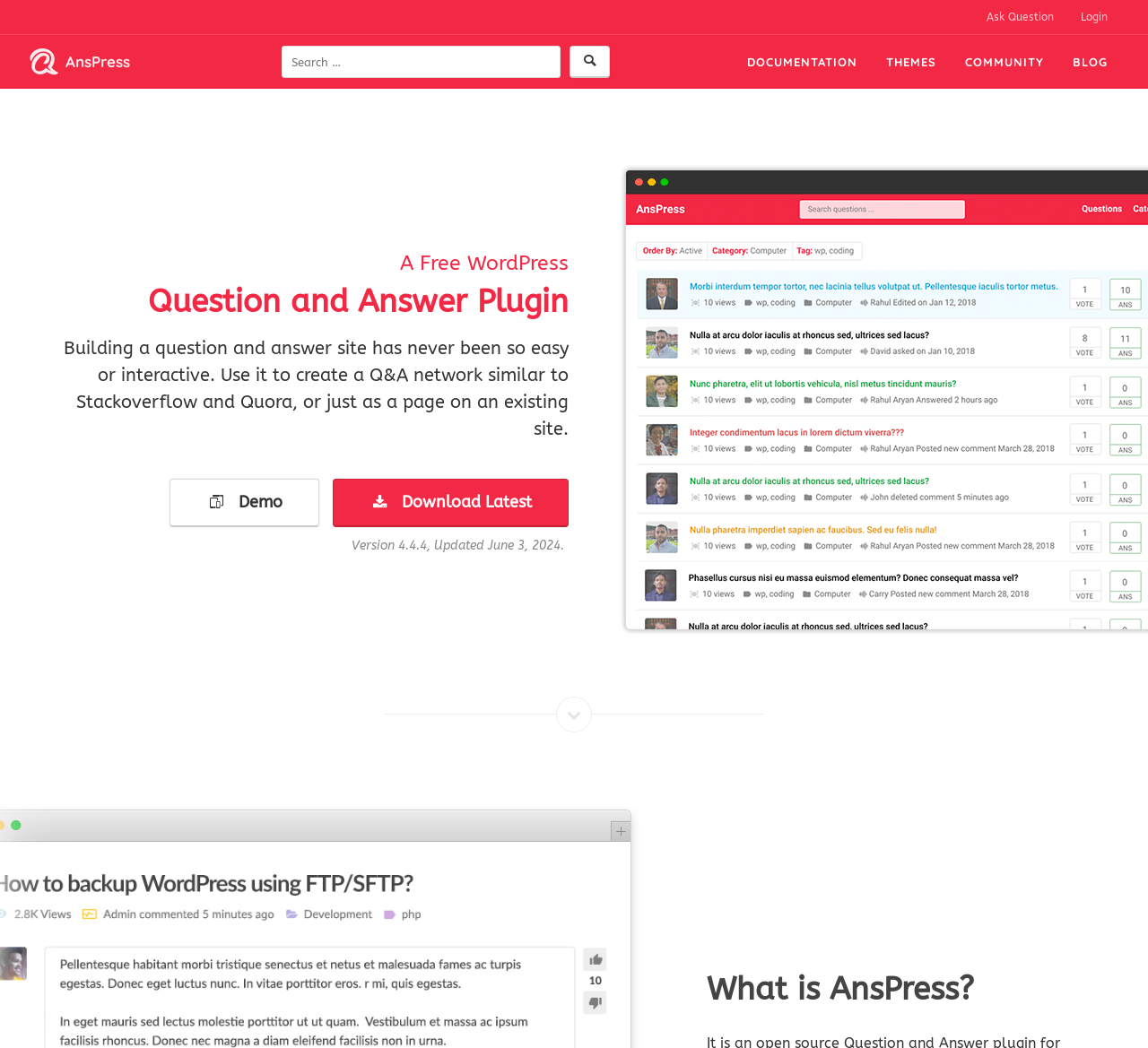What is the headline of the webpage?

A Free WordPress
Question and Answer Plugin